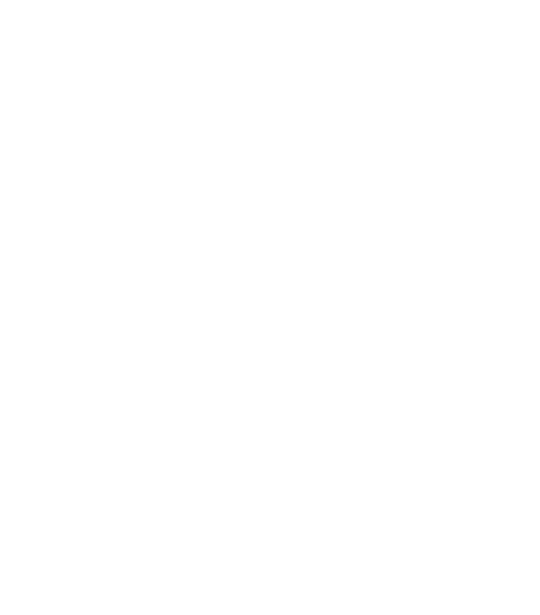What is Château Grand Corbin celebrated for?
Could you give a comprehensive explanation in response to this question?

According to the caption, Château Grand Corbin is celebrated for its unique terroir and the intimate wine tourism experiences it offers, which sets it apart from other wineries.